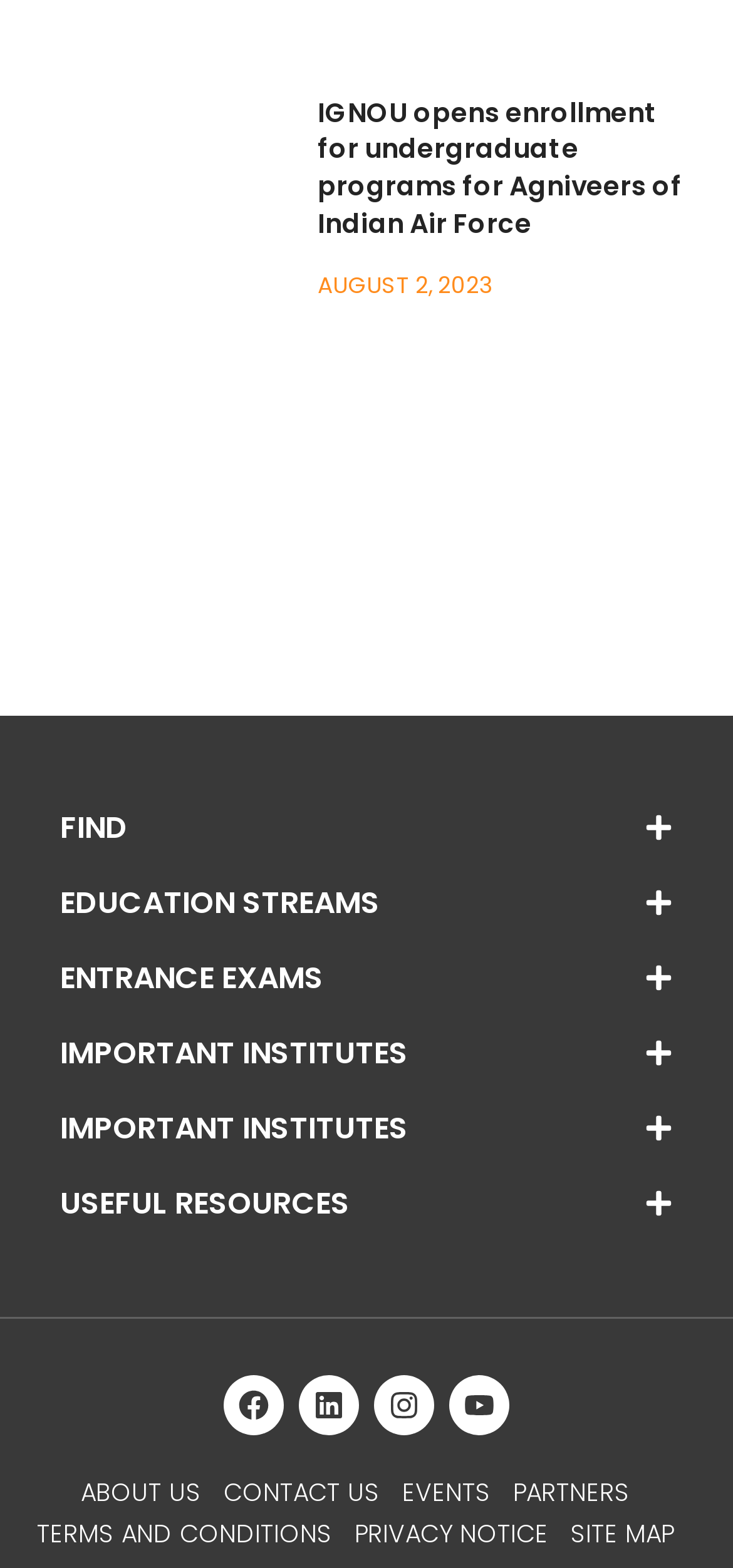Predict the bounding box coordinates of the area that should be clicked to accomplish the following instruction: "Check the 'EVENTS' page". The bounding box coordinates should consist of four float numbers between 0 and 1, i.e., [left, top, right, bottom].

[0.549, 0.939, 0.669, 0.965]